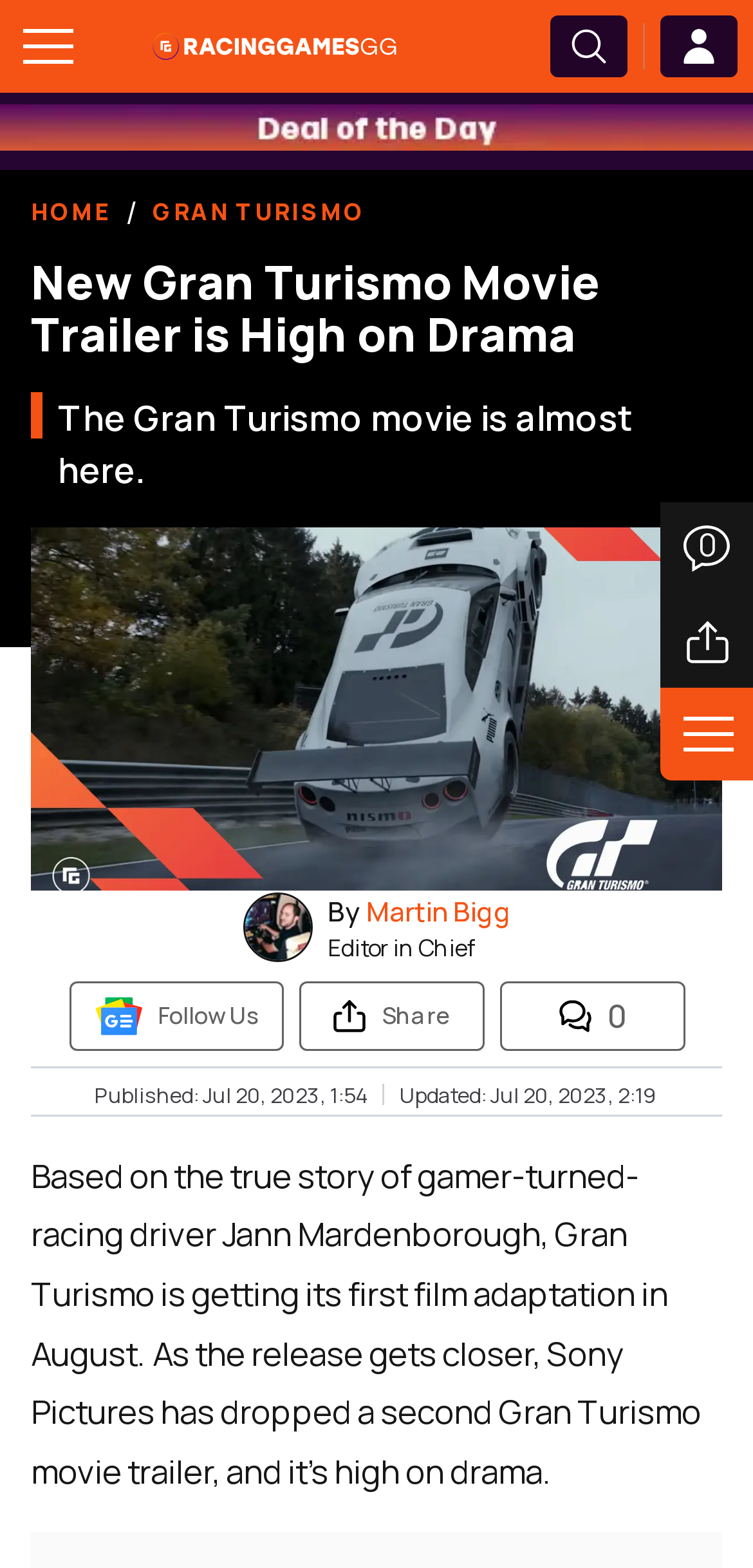Examine the image carefully and respond to the question with a detailed answer: 
How many buttons are there in the top navigation bar?

There are three buttons in the top navigation bar, which are 'toggle menu', 'Search for articles', and an empty button.